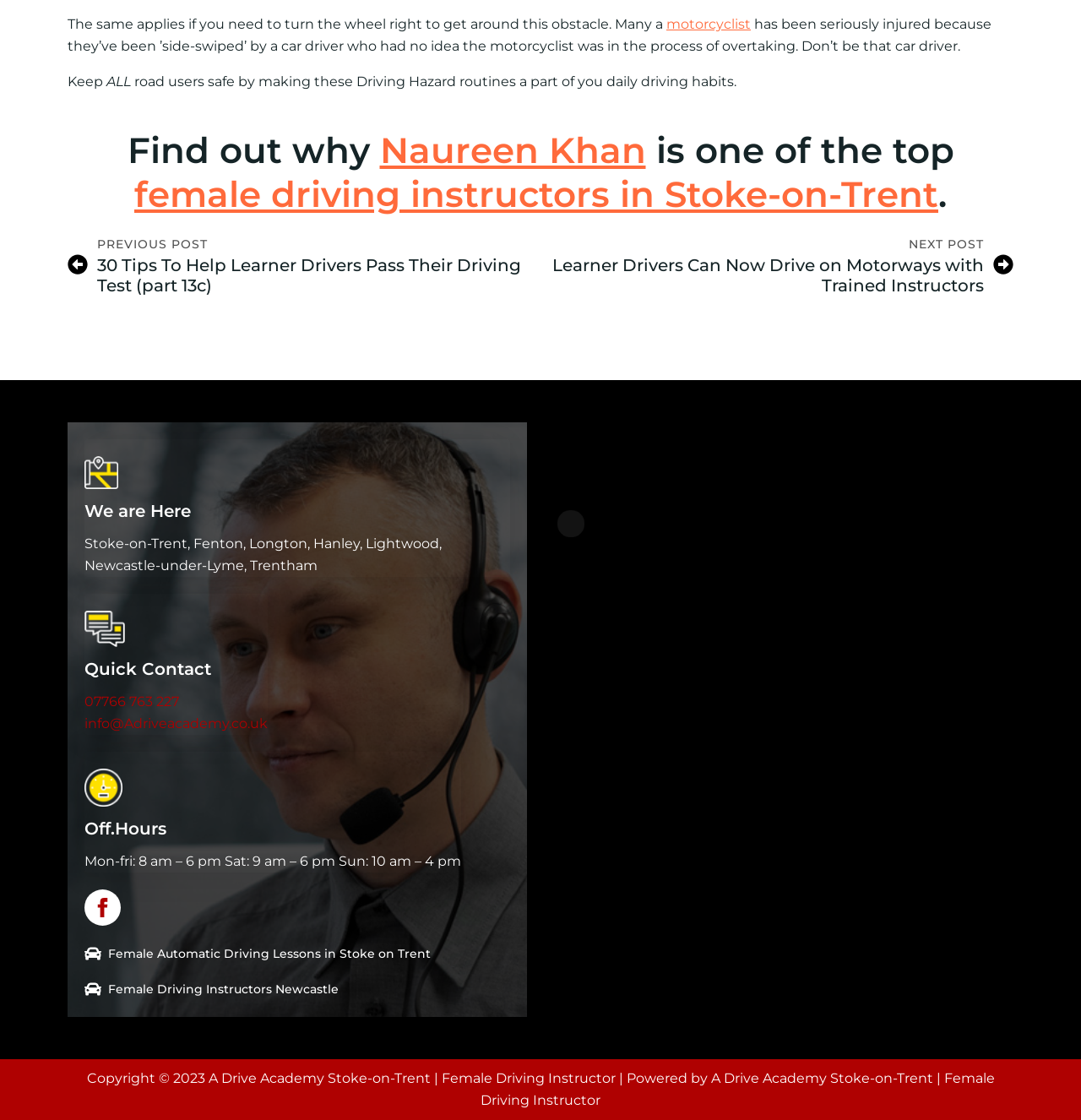Please give a succinct answer using a single word or phrase:
What is the topic of the previous post?

30 Tips To Help Learner Drivers Pass Their Driving Test (part 13c)